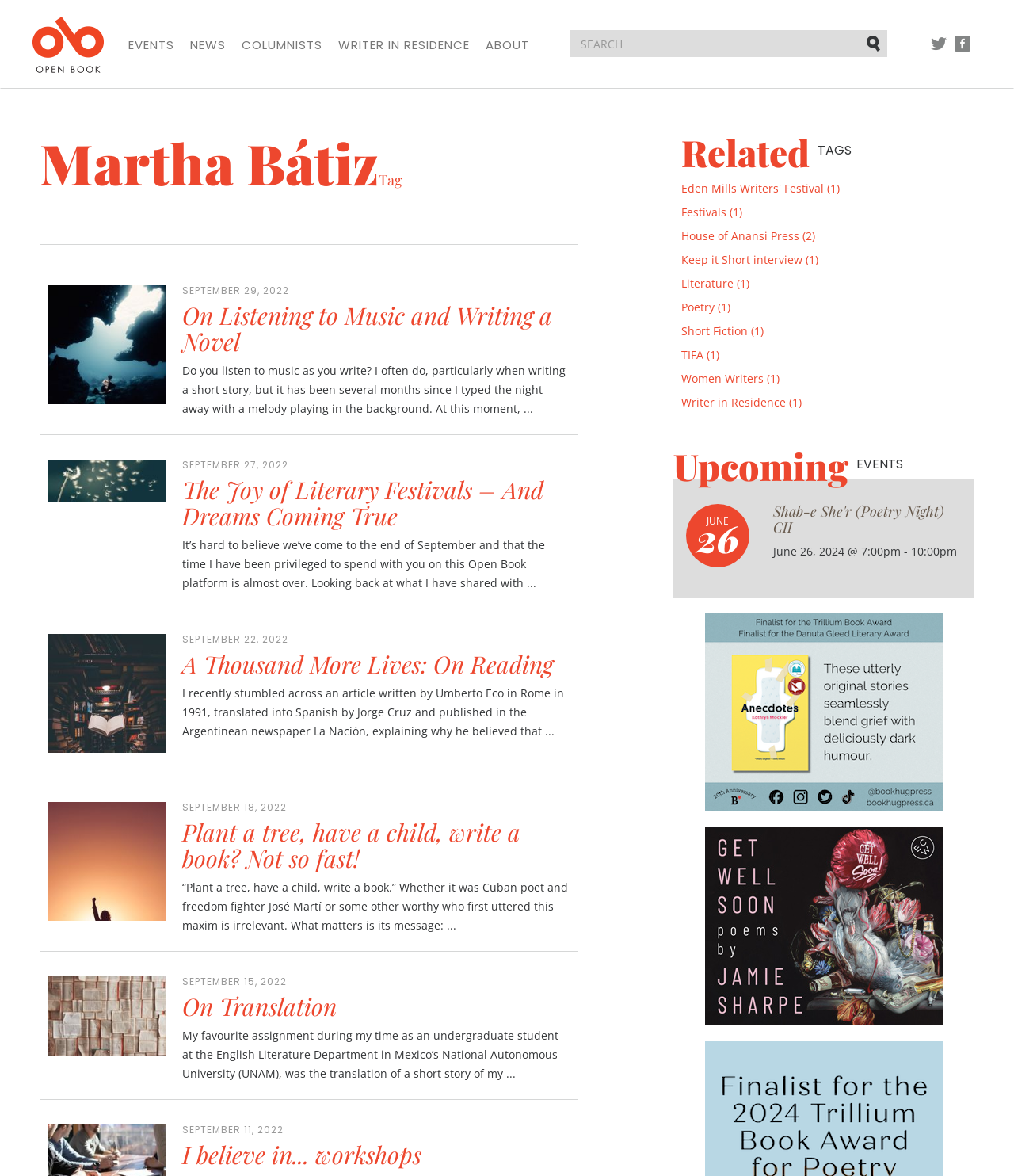Please provide a brief answer to the question using only one word or phrase: 
How many upcoming events are listed?

1